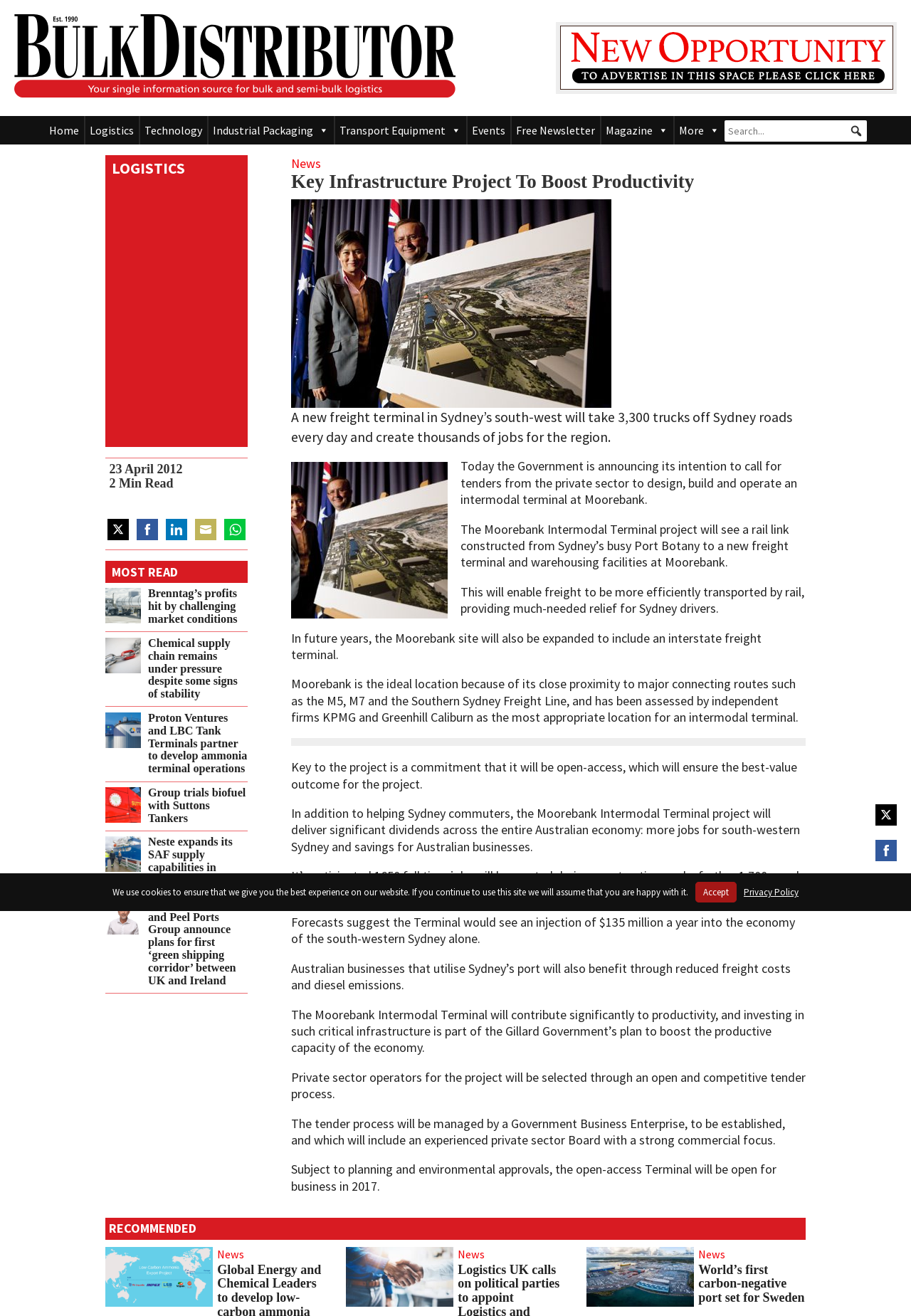Determine the bounding box coordinates for the area that should be clicked to carry out the following instruction: "Click on the 'Home' link".

[0.048, 0.088, 0.092, 0.11]